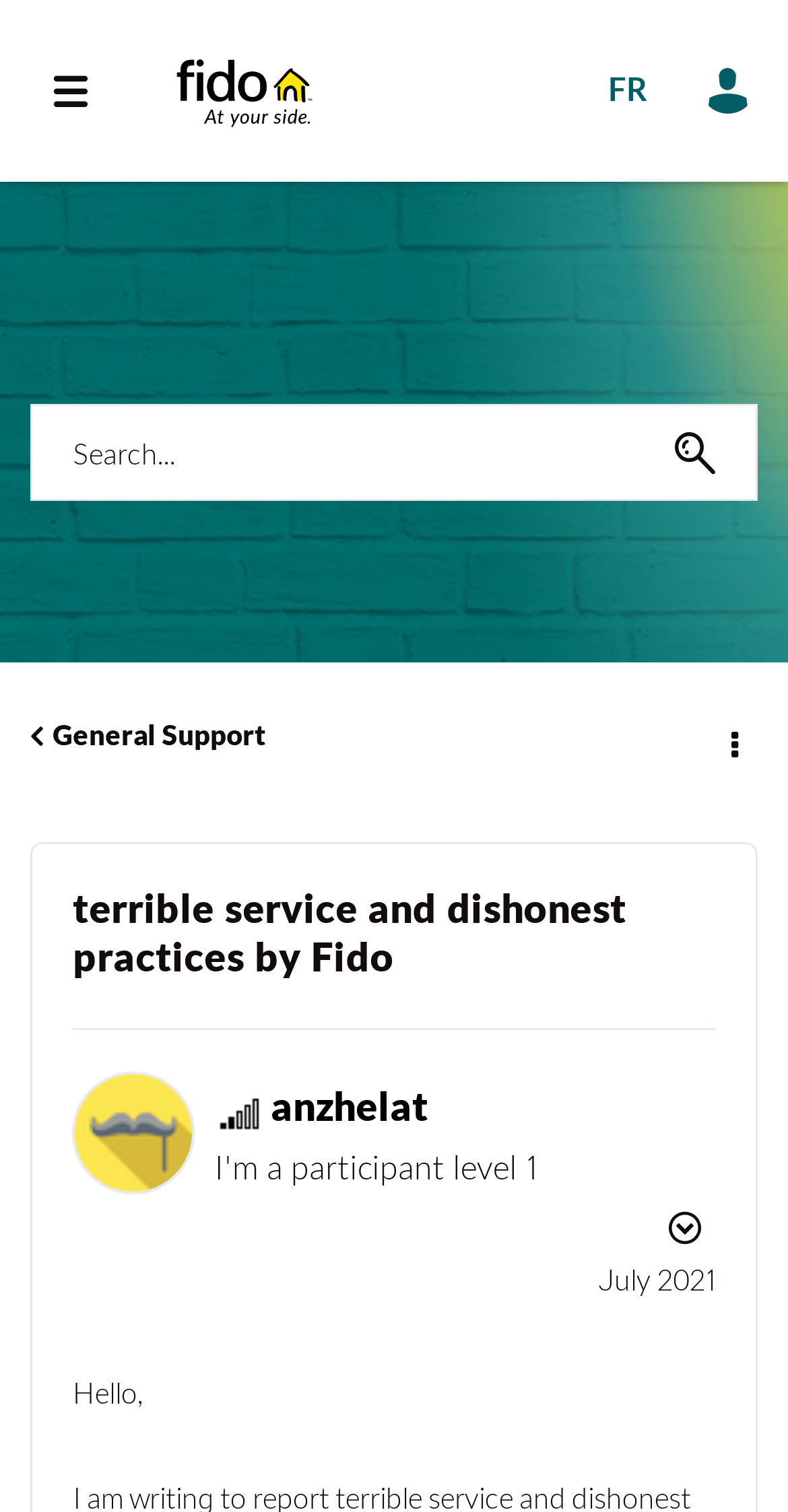Describe in detail what you see on the webpage.

The webpage is a forum discussion page, specifically the Fido Community Forums. At the top left, there is a button labeled "Browse" and a heading "Fido" with a link to the Fido homepage. To the right of the heading, there is a link to switch the language to French ("FR"). 

Below the top section, there is a search bar with a "Go" button to the right. Above the search bar, there are several alert messages, but their content is not specified. 

On the left side of the page, there is a navigation section with breadcrumbs, which includes a link to "General Support". Below the breadcrumbs, there is an "Options" button. 

The main content of the page is a discussion thread, with a heading "terrible service and dishonest practices by Fido" at the top. Below the heading, there is an image of the user "anzhelat" who started the thread, along with their participant level and a link to their profile. 

To the right of the user information, there is a button to show post options. Below the user information, there is a timestamp of when the post was made, "07-26-2021 10:20 AM", with the month "July 2021" specified. 

The main content of the post starts with a greeting, "Hello," followed by a blank line.